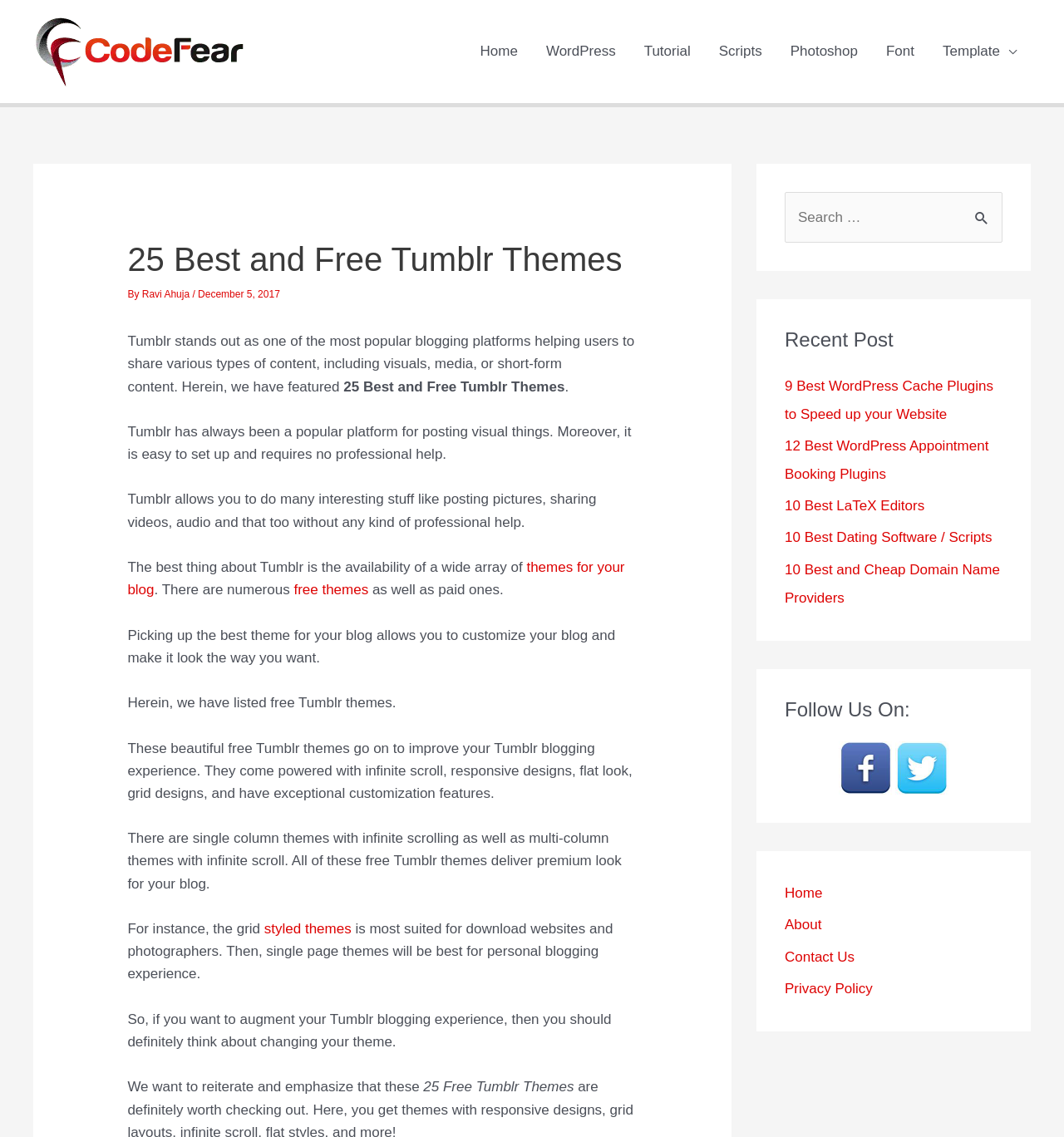Identify the bounding box for the UI element described as: "alt="CodeFear on Facebook"". Ensure the coordinates are four float numbers between 0 and 1, formatted as [left, top, right, bottom].

[0.788, 0.668, 0.842, 0.682]